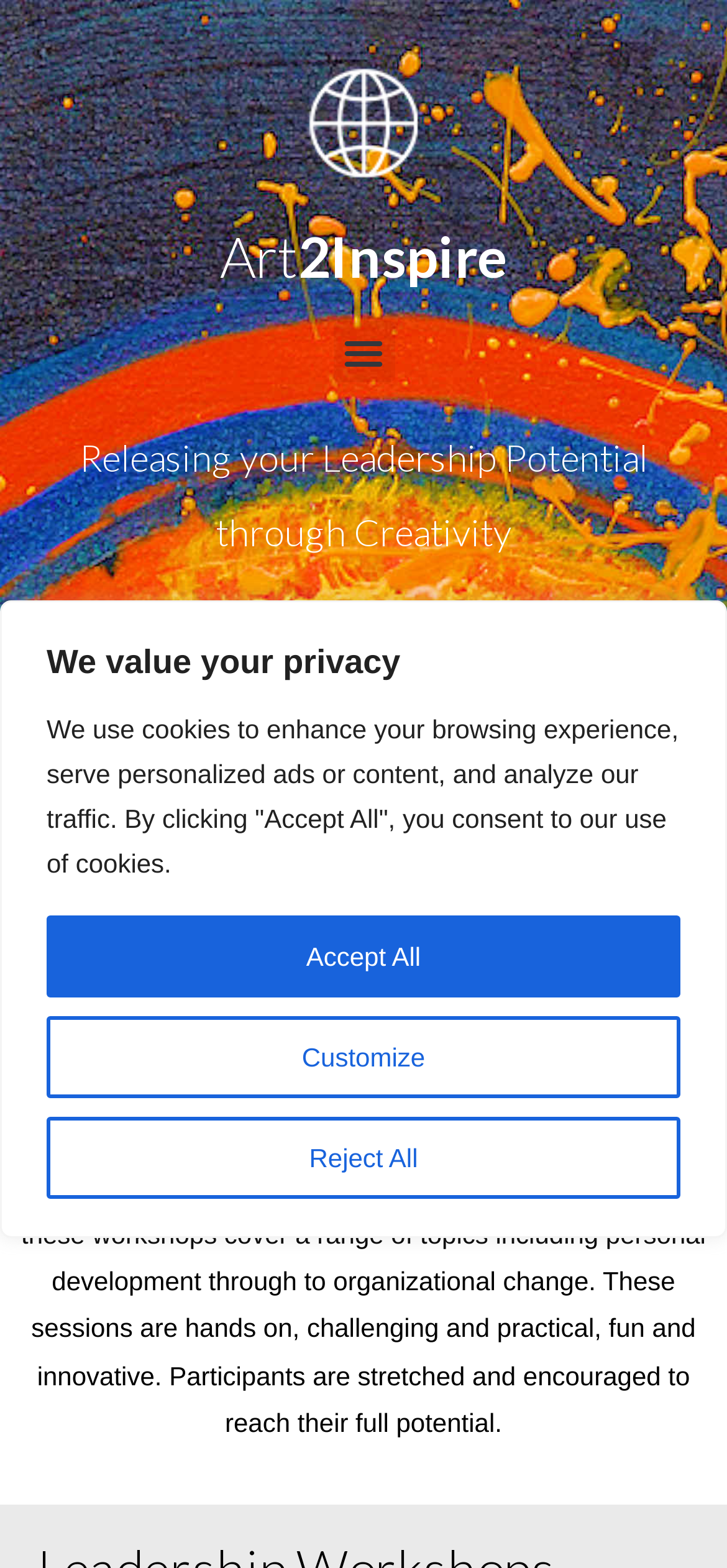Can you give a detailed response to the following question using the information from the image? What is the focus of the leadership sessions?

The focus of the leadership sessions can be determined by reading the text 'The exercises in these workshops cover a range of topics including personal development through to organizational change.' This text is located below the heading 'Leadership through Creativity Training' and describes the range of topics covered in the workshops.